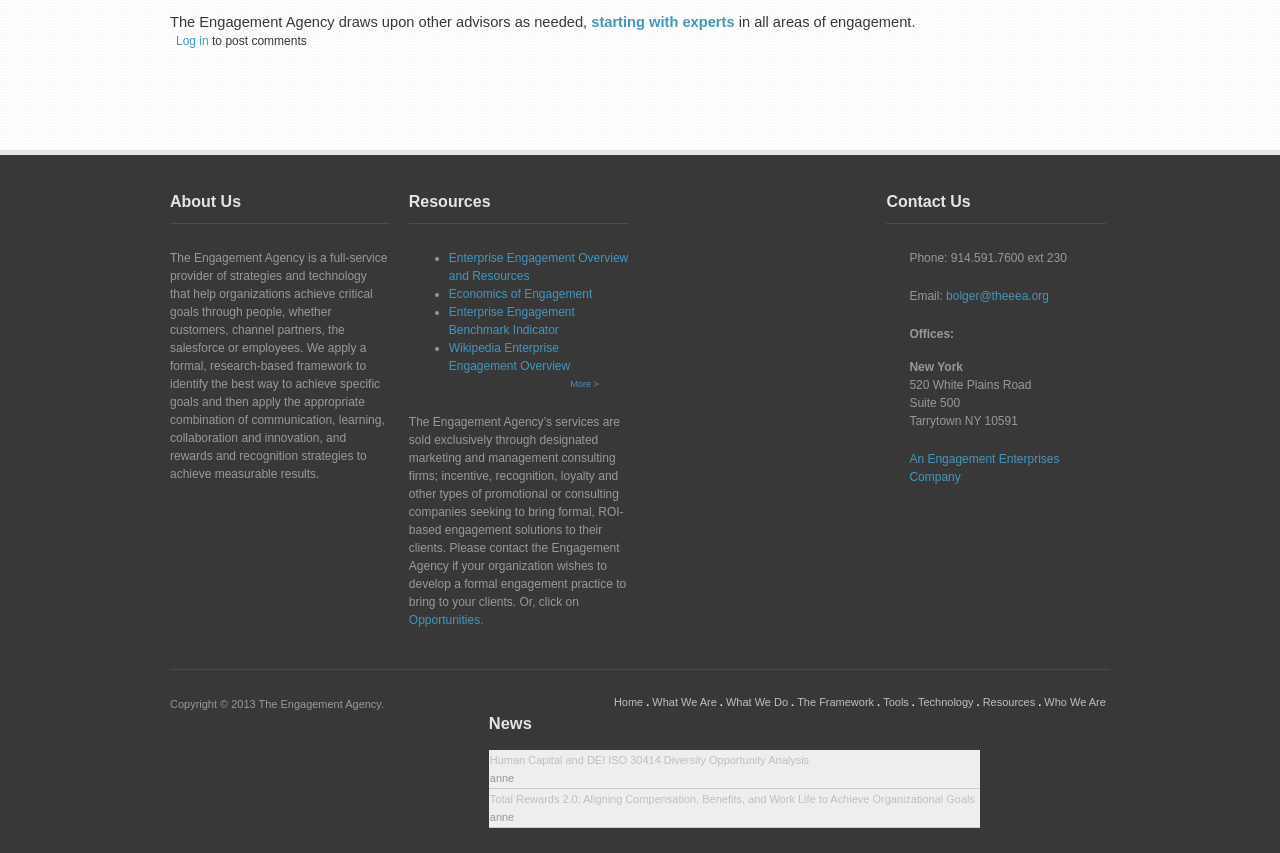Identify the bounding box coordinates of the region I need to click to complete this instruction: "click on 'Log in'".

[0.138, 0.04, 0.163, 0.056]